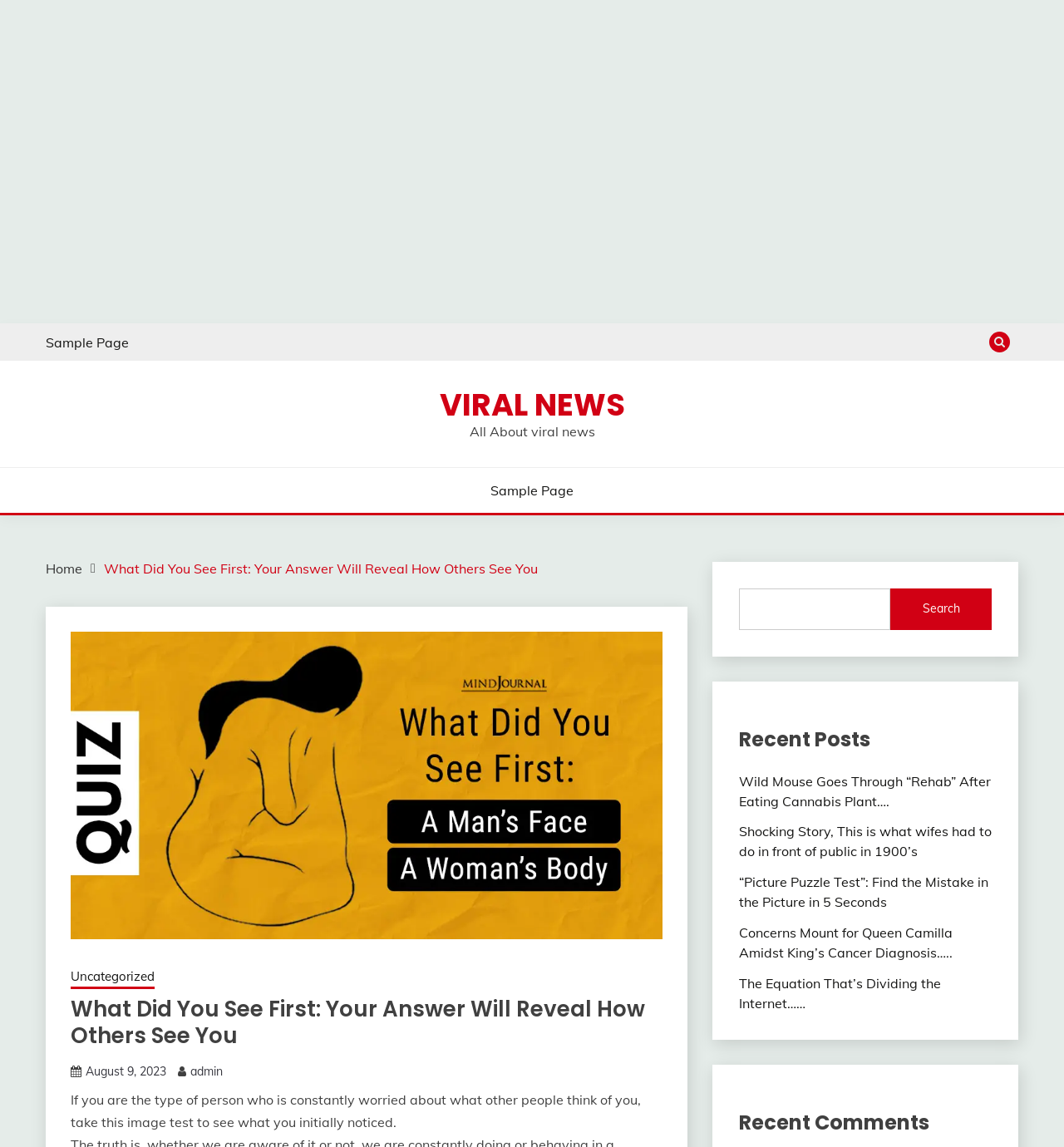Offer an in-depth caption of the entire webpage.

This webpage is about Viral News, with a focus on a specific article titled "What Did You See First: Your Answer Will Reveal How Others See You". At the top left, there is a link to a "Sample Page". On the top right, there is a button with a search icon. Below the title, there is a link to "VIRAL NEWS" and a brief description "All About viral news".

The main content area is divided into several sections. On the left, there is a navigation menu with breadcrumbs, including links to "Home", the current article, and "Uncategorized". Below the navigation menu, there is a figure, likely an image related to the article. The article title is displayed as a heading, followed by the publication date and time.

The main article content starts with a brief introduction, asking the reader to take an image test to see what they initially noticed. The rest of the content is not explicitly described in the accessibility tree, but it likely contains the image test and related information.

On the right side of the page, there is a search bar with a search button. Below the search bar, there are several sections, including "Recent Posts" with five links to different news articles, and "Recent Comments" with no comments listed.

At the bottom right of the page, there is a link with a Facebook icon.